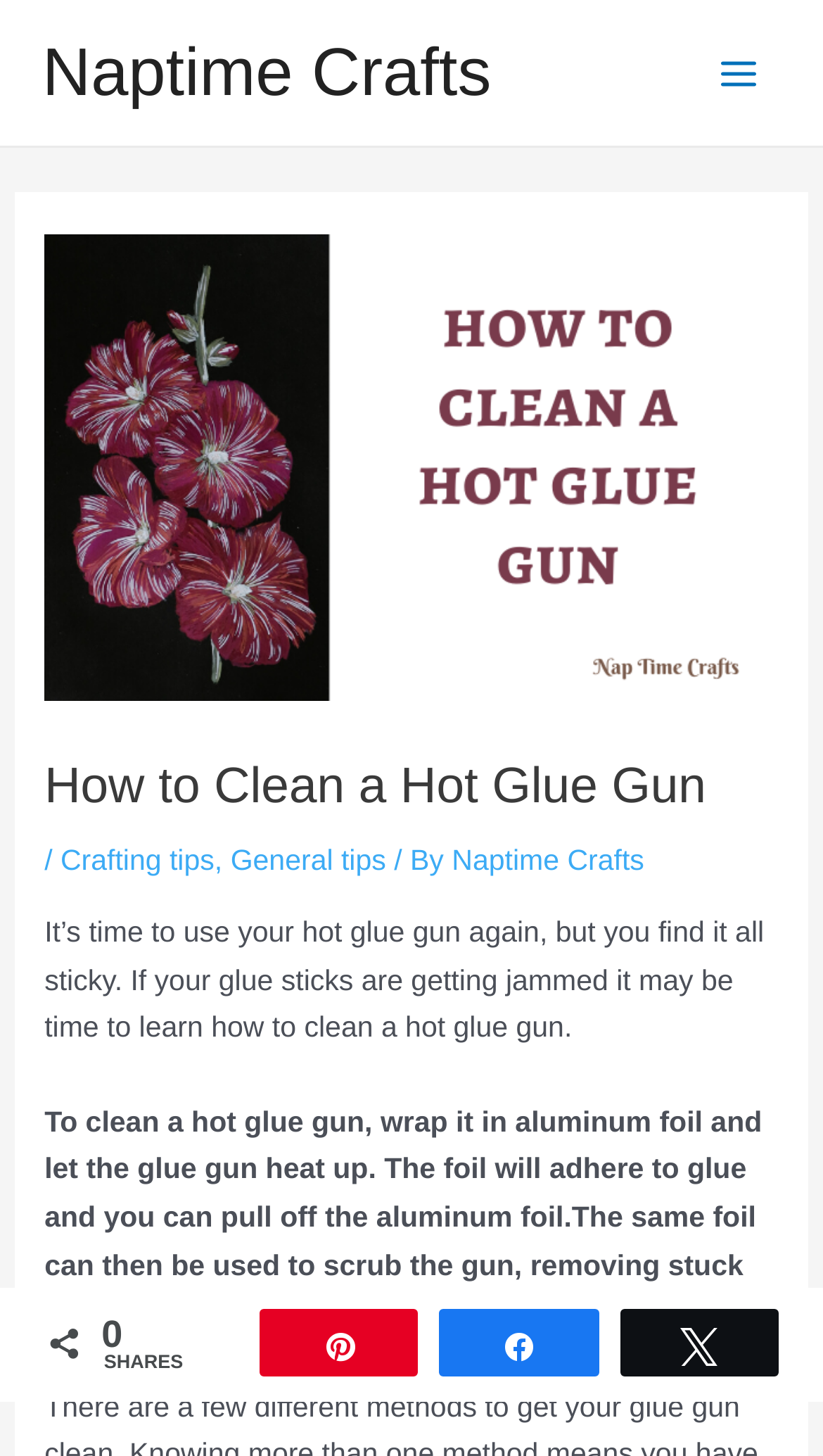Please determine the bounding box coordinates of the element's region to click for the following instruction: "Open the 'Main Menu'".

[0.845, 0.021, 0.949, 0.079]